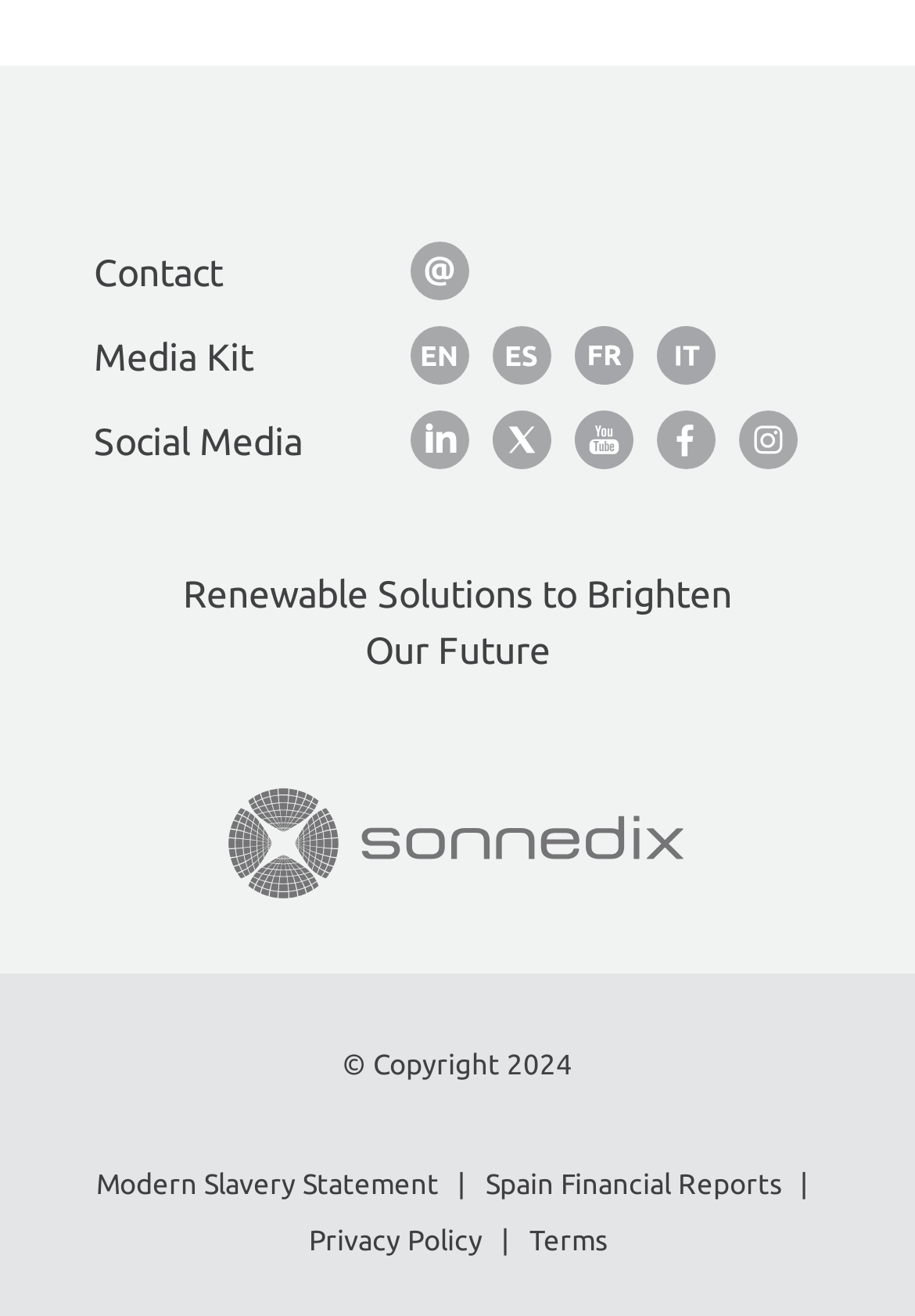Provide the bounding box coordinates for the UI element that is described as: "parent_node: Contact aria-label="Back to Homepage"".

[0.228, 0.596, 0.772, 0.687]